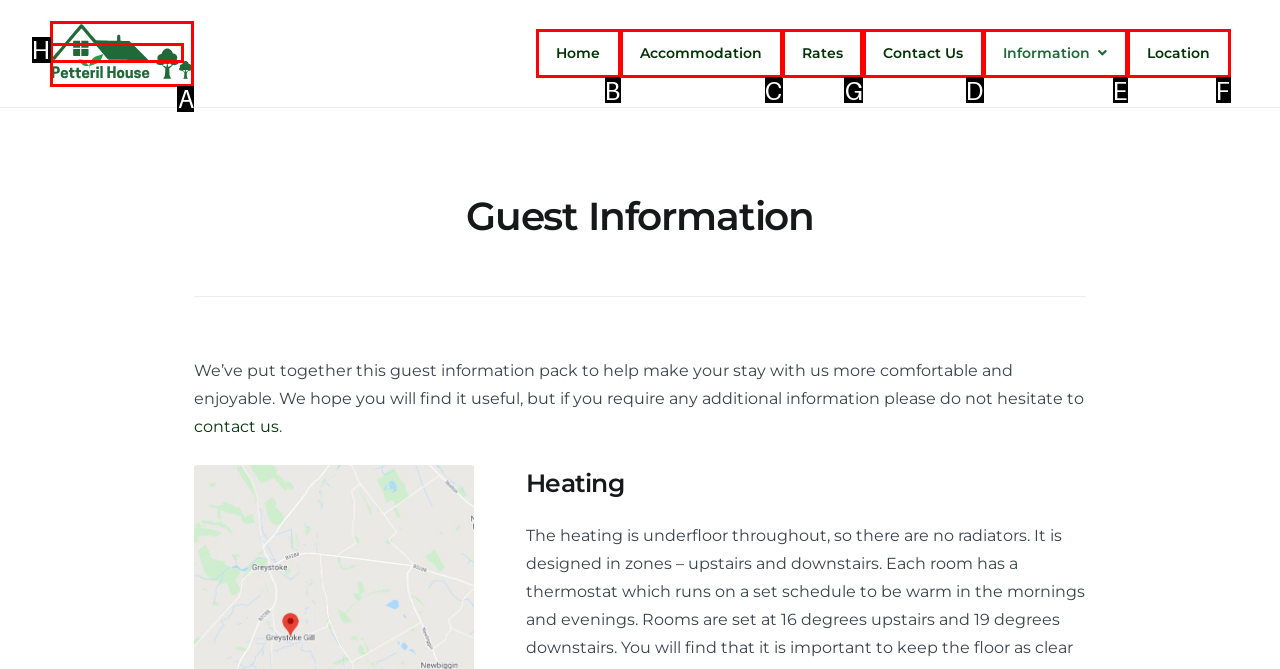Identify which HTML element should be clicked to fulfill this instruction: View Rates Reply with the correct option's letter.

G